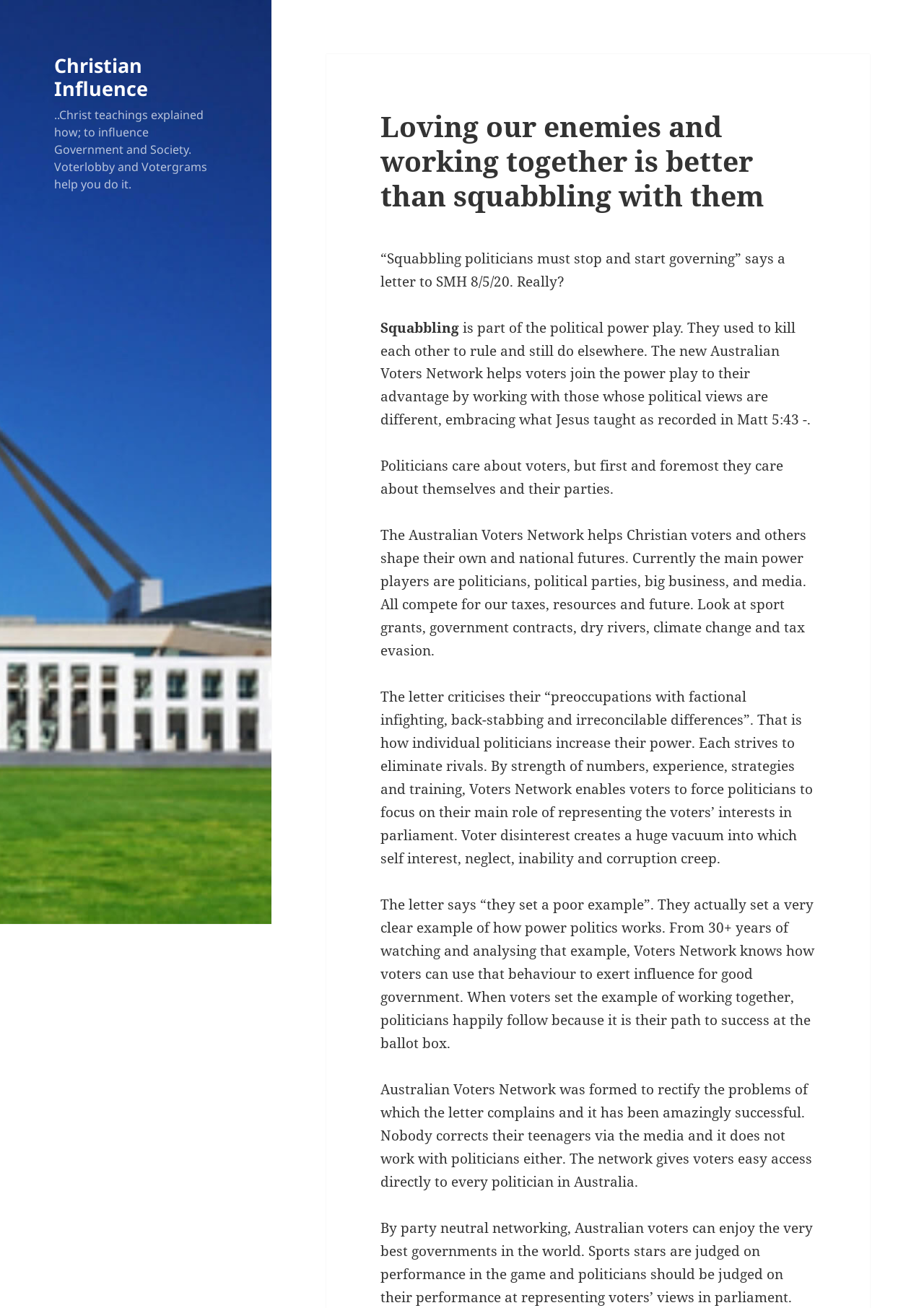Find the bounding box of the UI element described as: "Christian Influence". The bounding box coordinates should be given as four float values between 0 and 1, i.e., [left, top, right, bottom].

[0.059, 0.04, 0.16, 0.078]